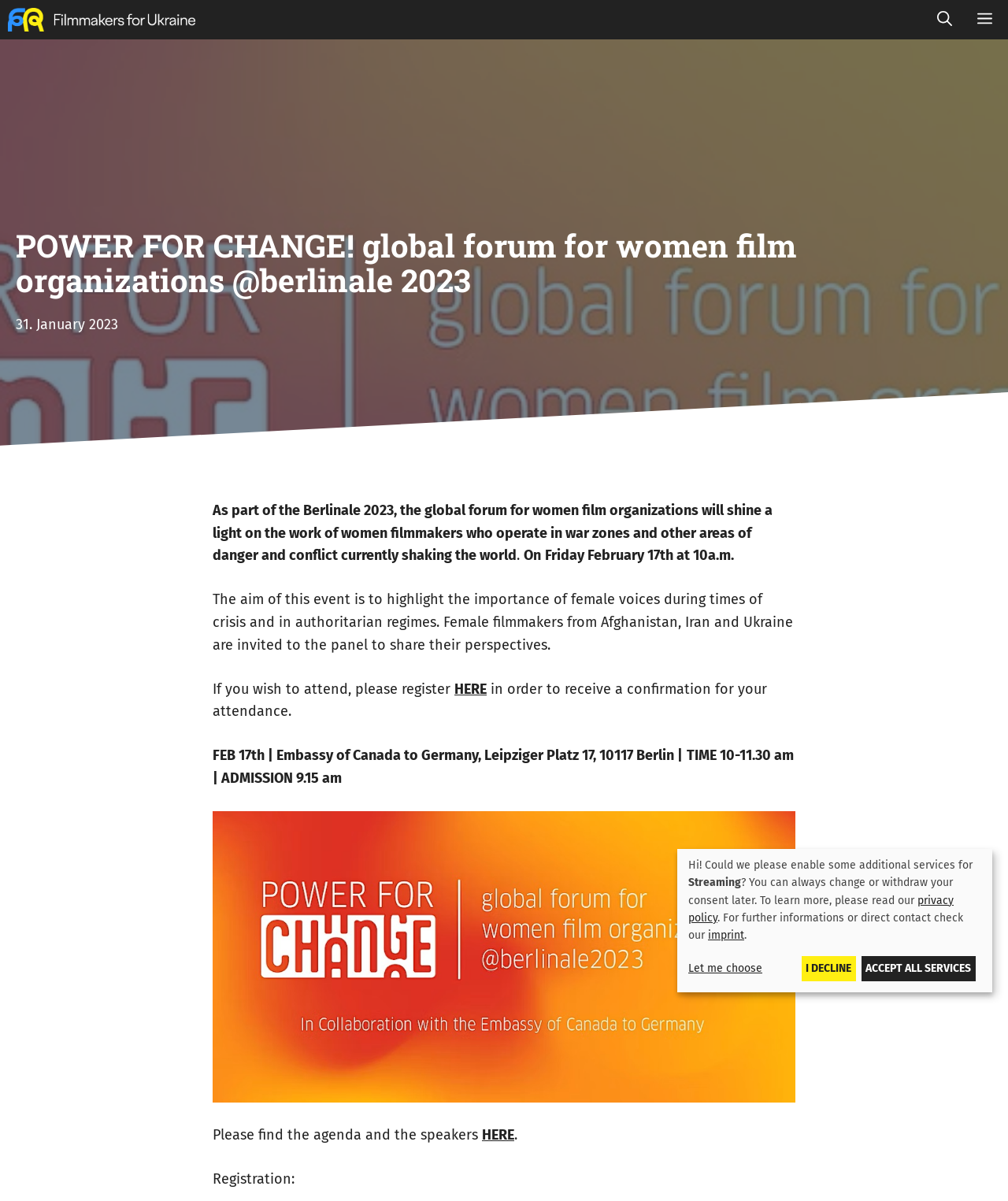Please specify the bounding box coordinates of the clickable region necessary for completing the following instruction: "Read the privacy policy". The coordinates must consist of four float numbers between 0 and 1, i.e., [left, top, right, bottom].

[0.683, 0.744, 0.946, 0.77]